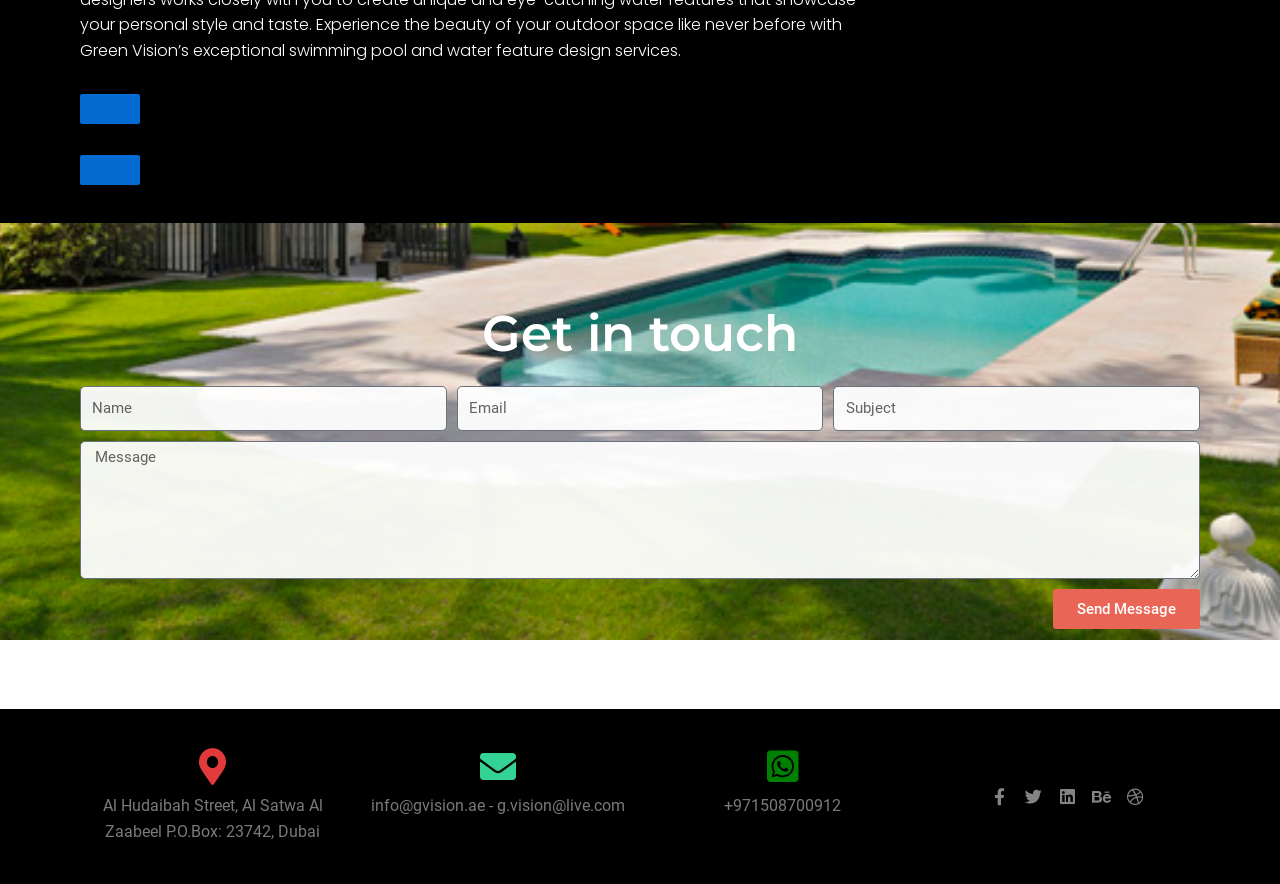Bounding box coordinates should be in the format (top-left x, top-left y, bottom-right x, bottom-right y) and all values should be floating point numbers between 0 and 1. Determine the bounding box coordinate for the UI element described as: Send Message

[0.823, 0.667, 0.938, 0.712]